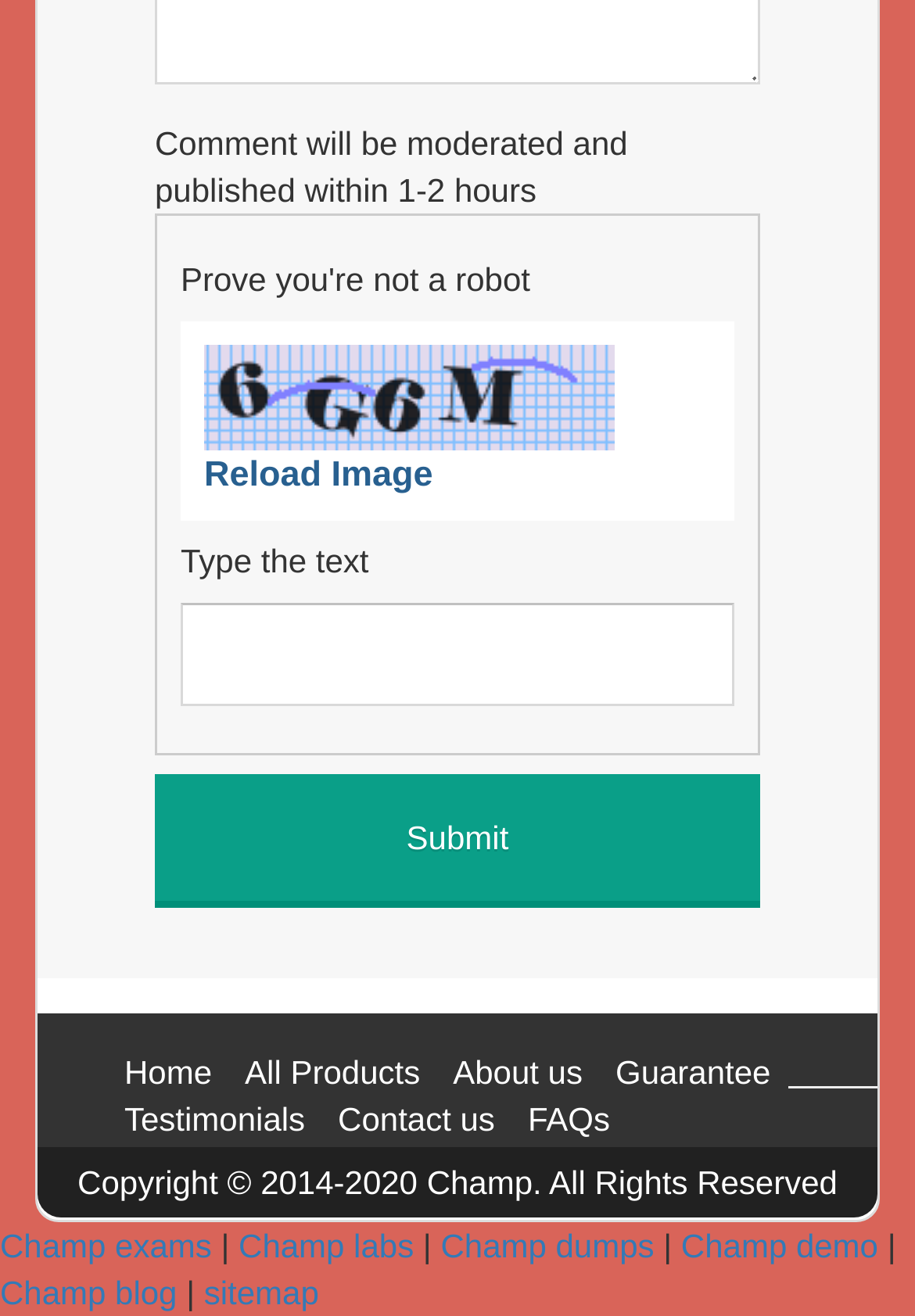What is the purpose of the image on the page?
Based on the image, please offer an in-depth response to the question.

The image on the page is a CAPTCHA image, which is used to verify that the user is not a robot. This is indicated by the heading 'Prove you're not a robot' above the image.